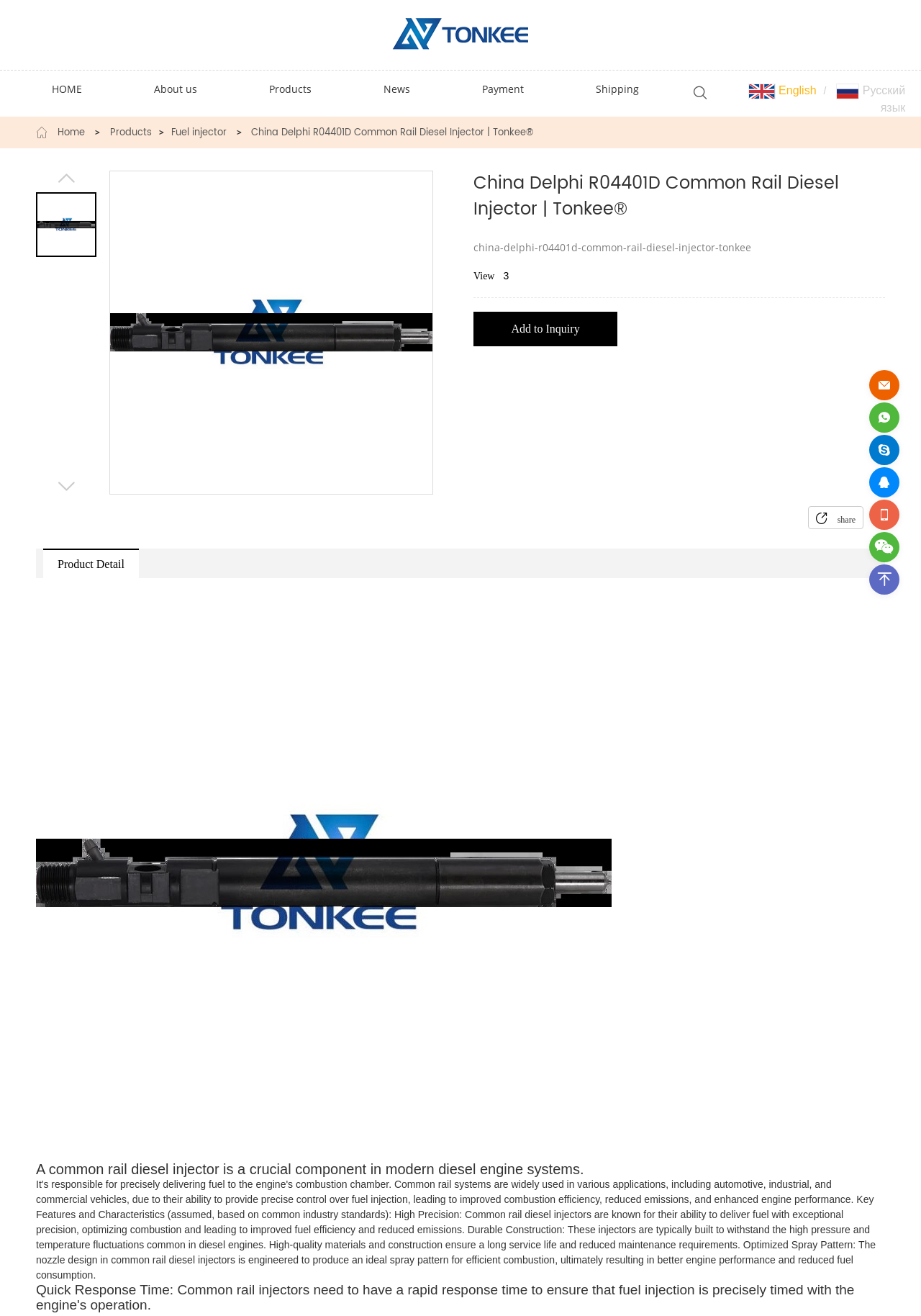What is the product name on this webpage? Analyze the screenshot and reply with just one word or a short phrase.

China Delphi R04401D Common Rail Diesel Injector